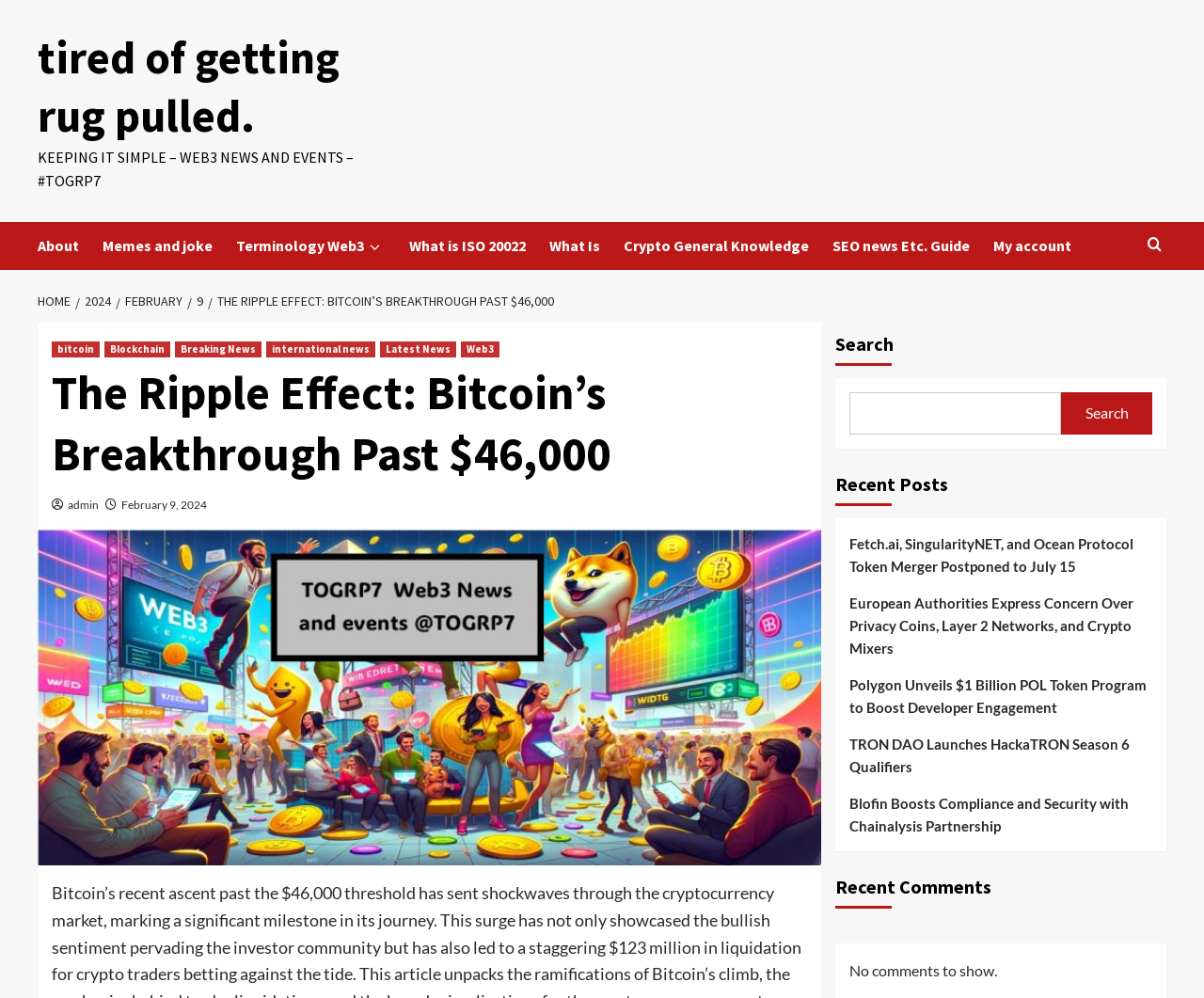Identify the bounding box coordinates of the clickable section necessary to follow the following instruction: "Read the latest news". The coordinates should be presented as four float numbers from 0 to 1, i.e., [left, top, right, bottom].

[0.316, 0.342, 0.379, 0.358]